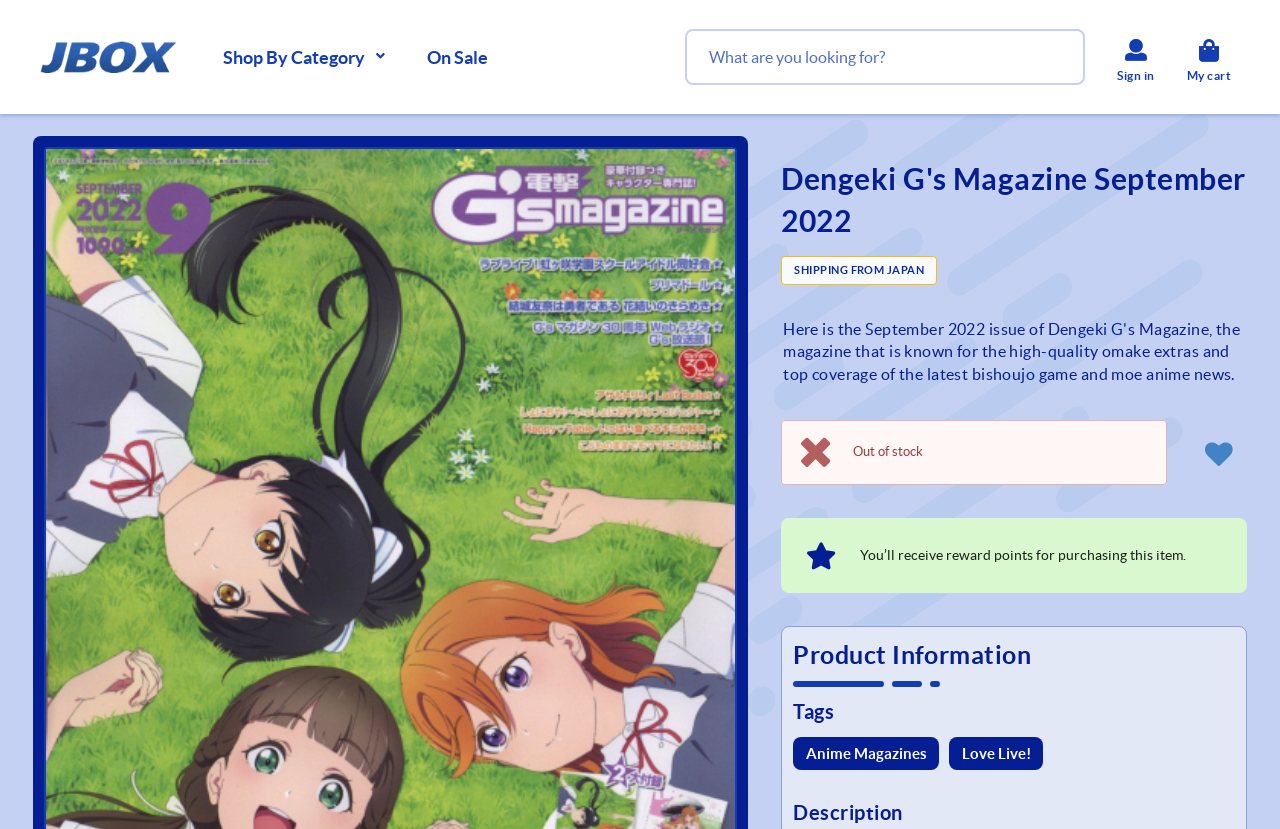What is the current status of the magazine?
Answer the question in as much detail as possible.

The current status of the magazine can be found in the StaticText element with the text 'Out of stock' which is located below the product information section.